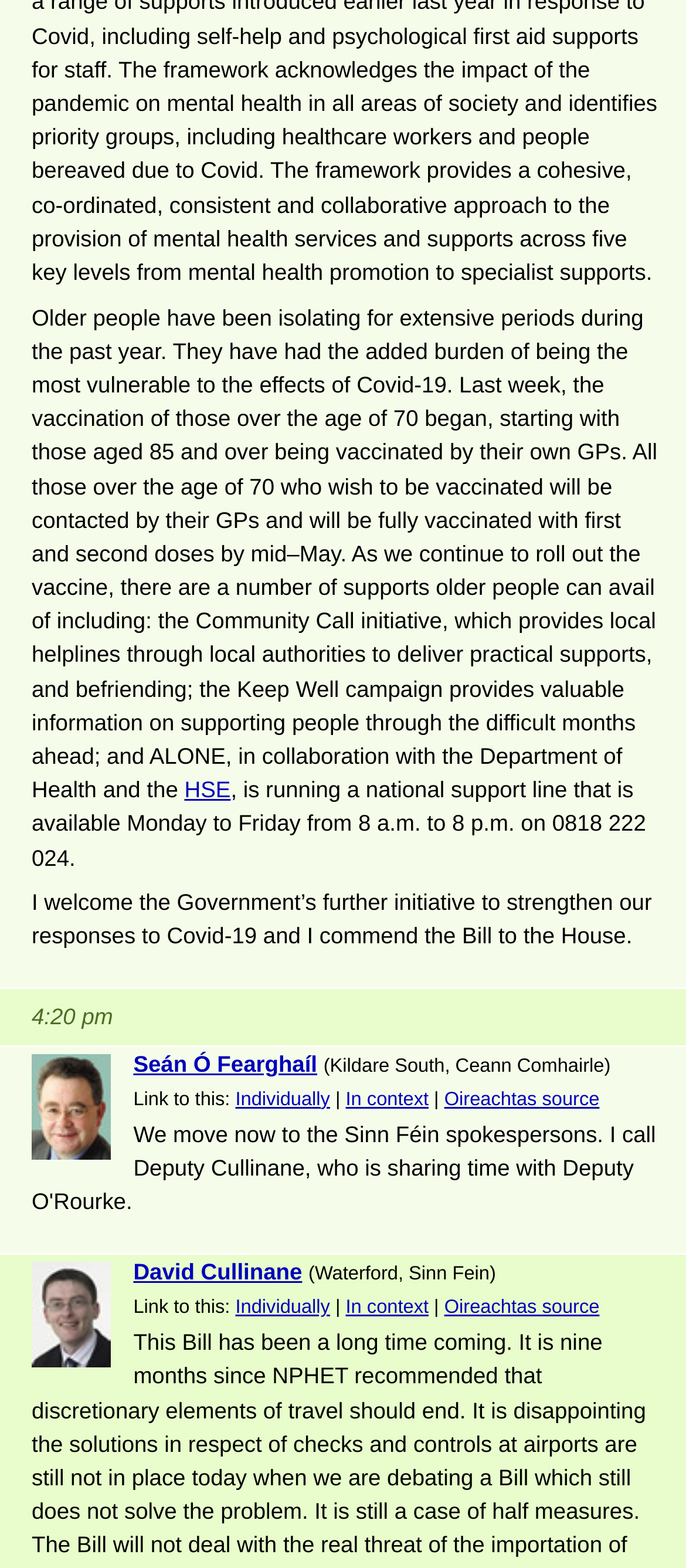Find the bounding box coordinates of the element to click in order to complete this instruction: "Click the link to HSE". The bounding box coordinates must be four float numbers between 0 and 1, denoted as [left, top, right, bottom].

[0.269, 0.495, 0.336, 0.512]